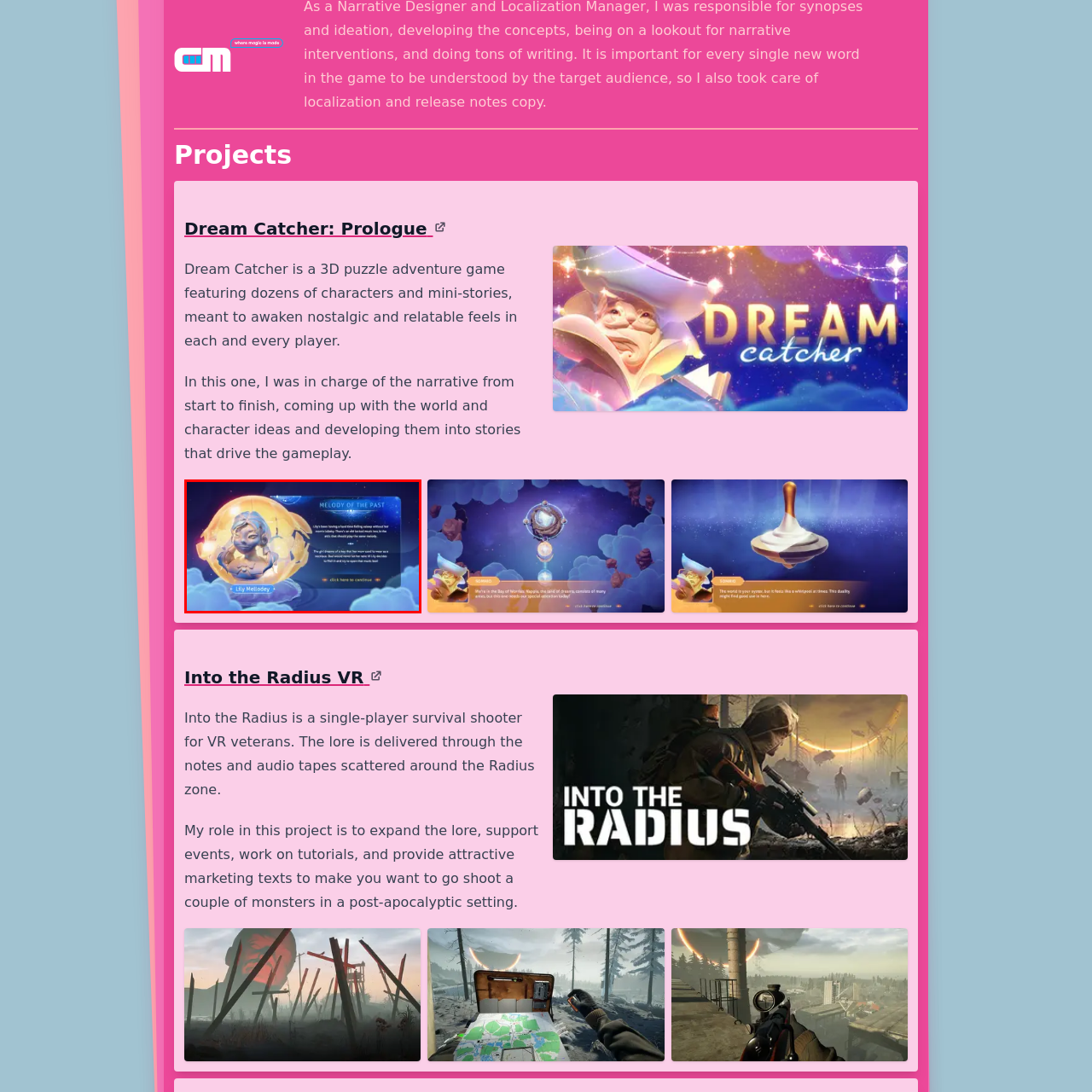Observe the image within the red boundary, What is the background of the illustration? Respond with a one-word or short phrase answer.

Soft clouds and a starry sky